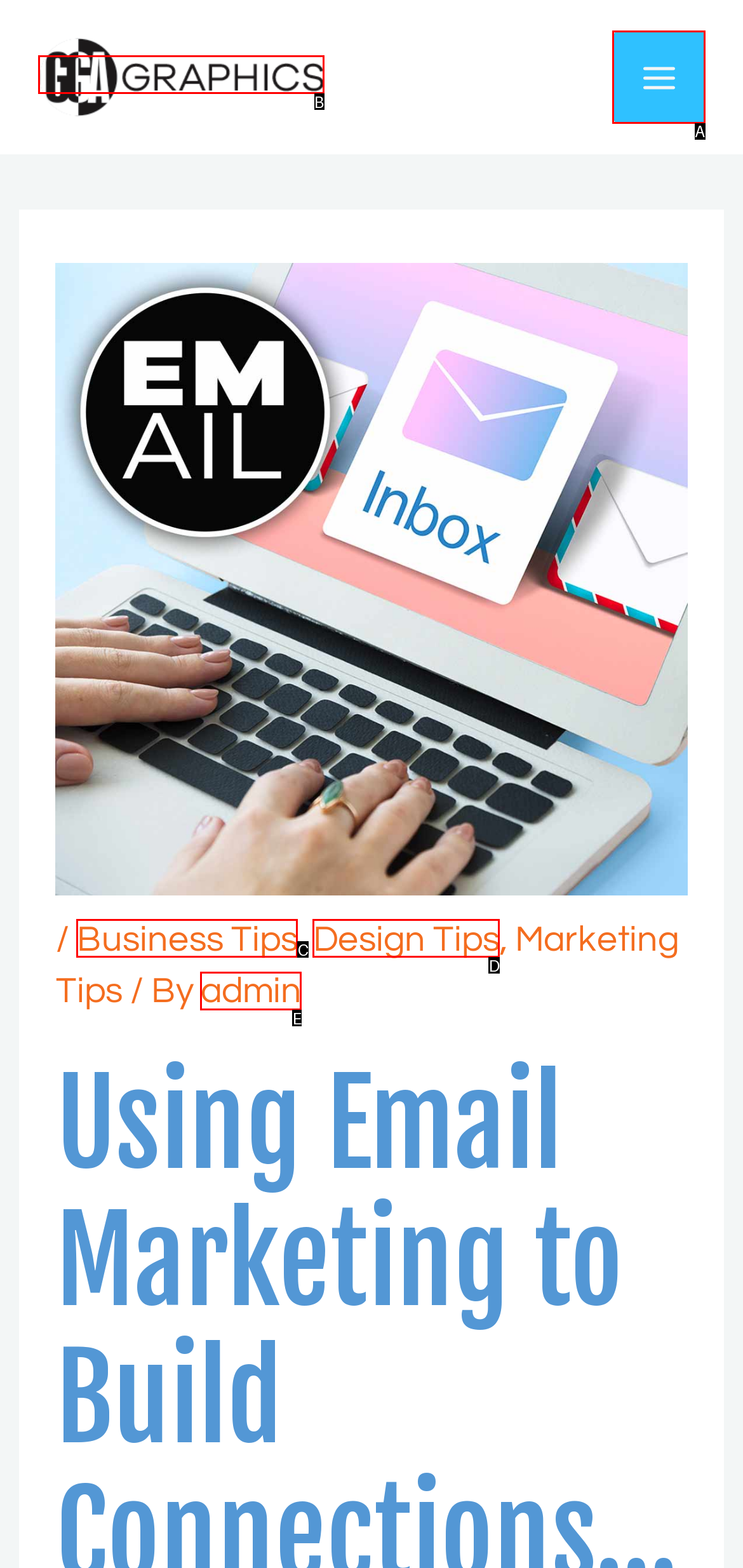Assess the description: admin and select the option that matches. Provide the letter of the chosen option directly from the given choices.

E